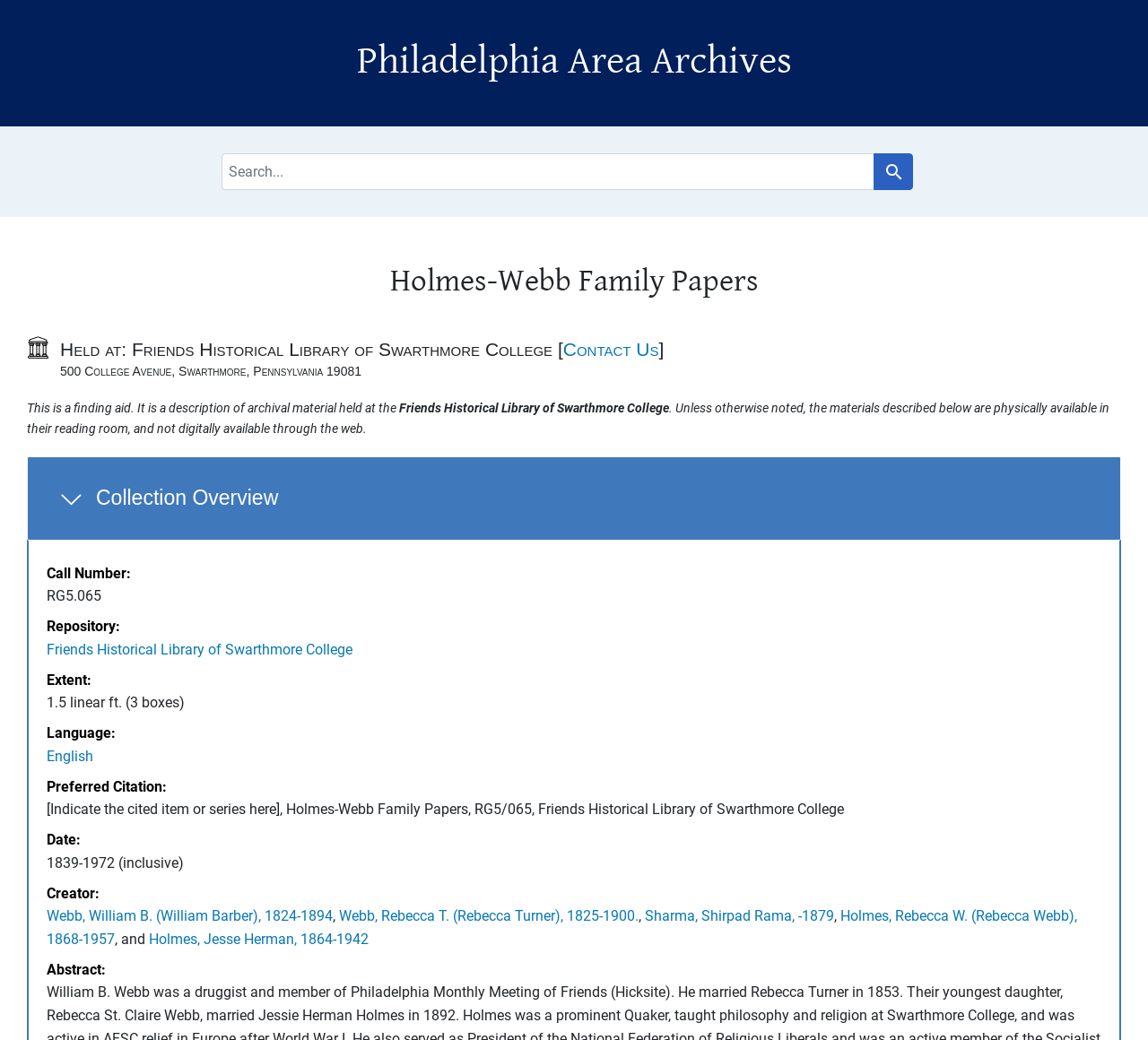Using the element description: "Skip to main content", determine the bounding box coordinates. The coordinates should be in the format [left, top, right, bottom], with values between 0 and 1.

[0.008, 0.004, 0.065, 0.013]